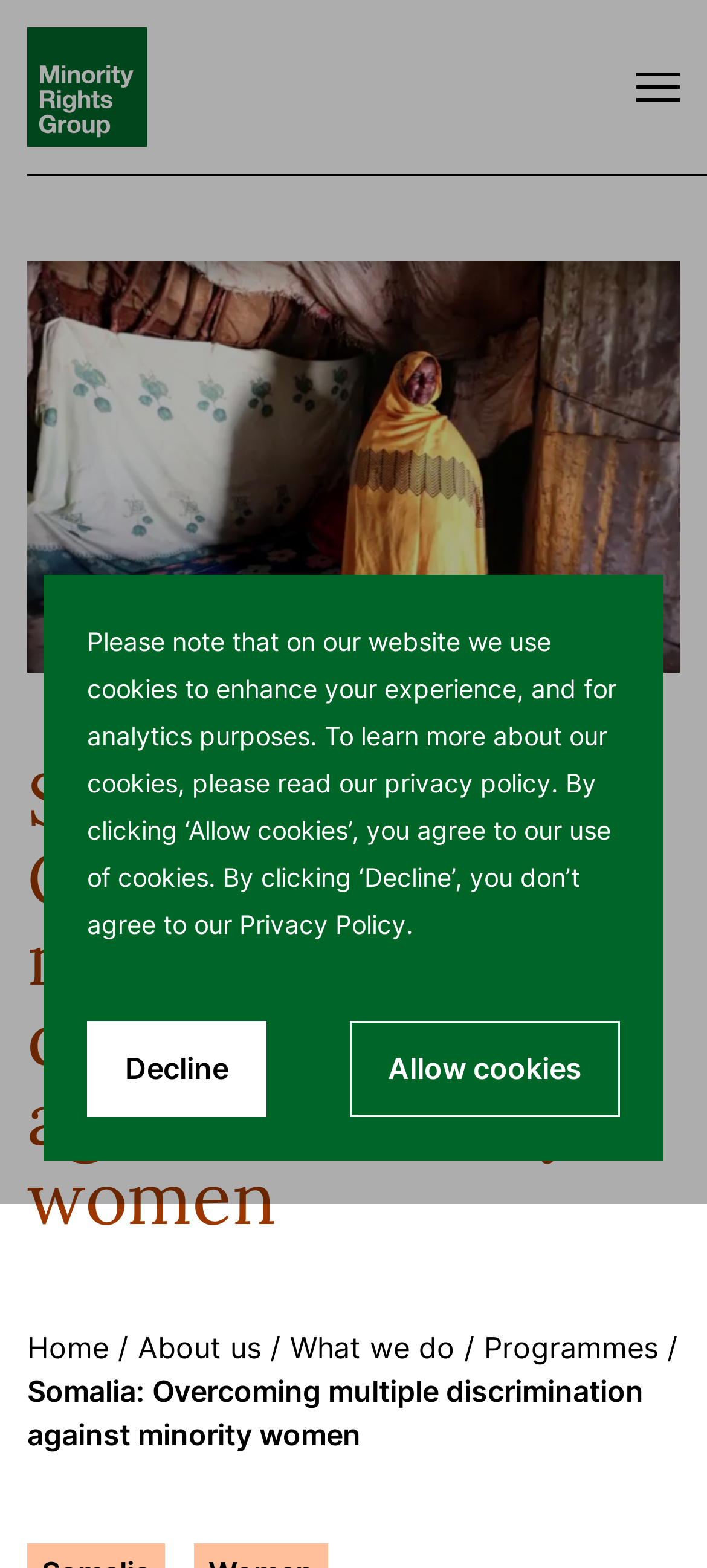Please answer the following question using a single word or phrase: 
What is the name of the organization?

Minority Rights Group